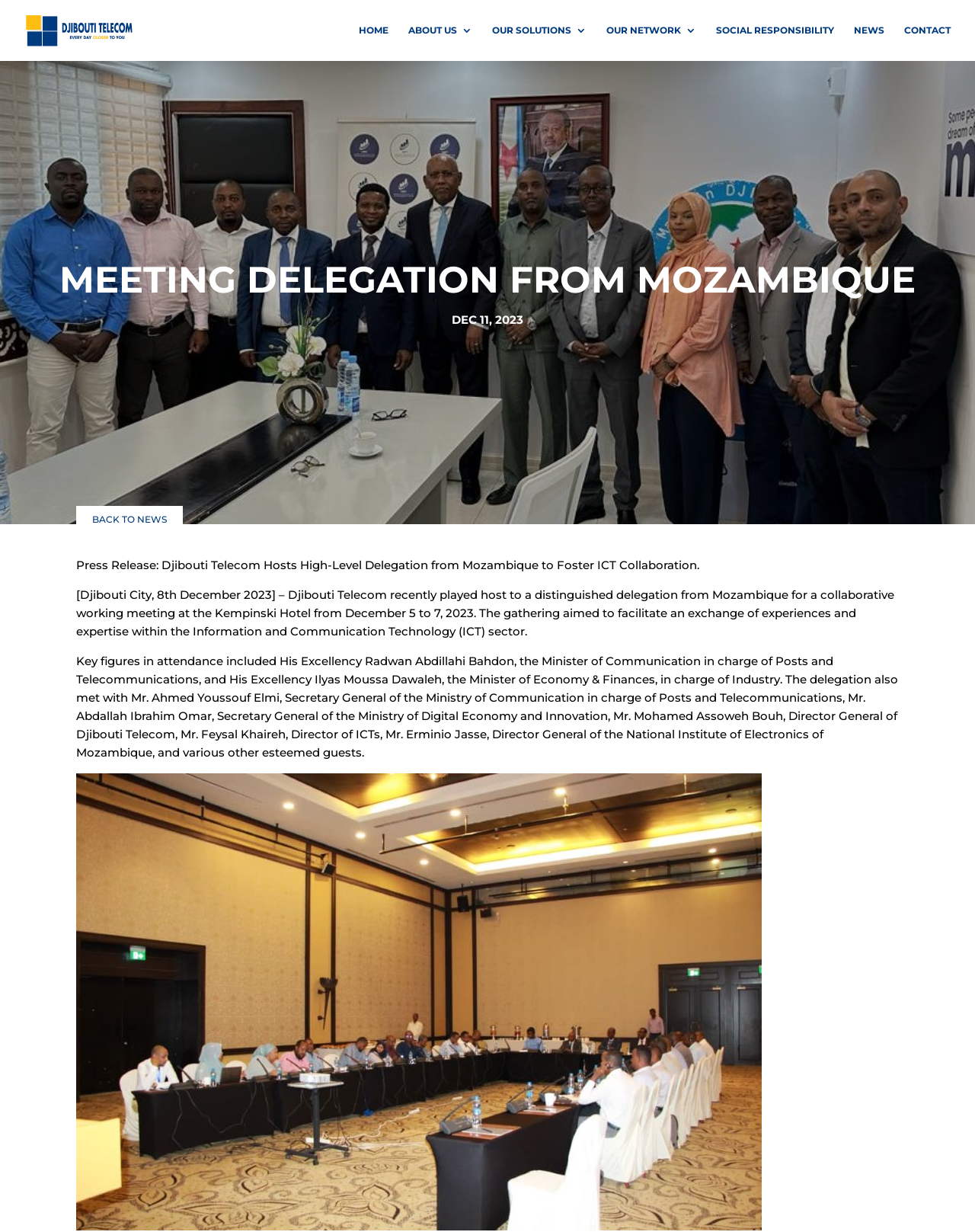What is the sector that the meeting aimed to facilitate an exchange of experiences and expertise in?
Answer with a single word or phrase, using the screenshot for reference.

ICT